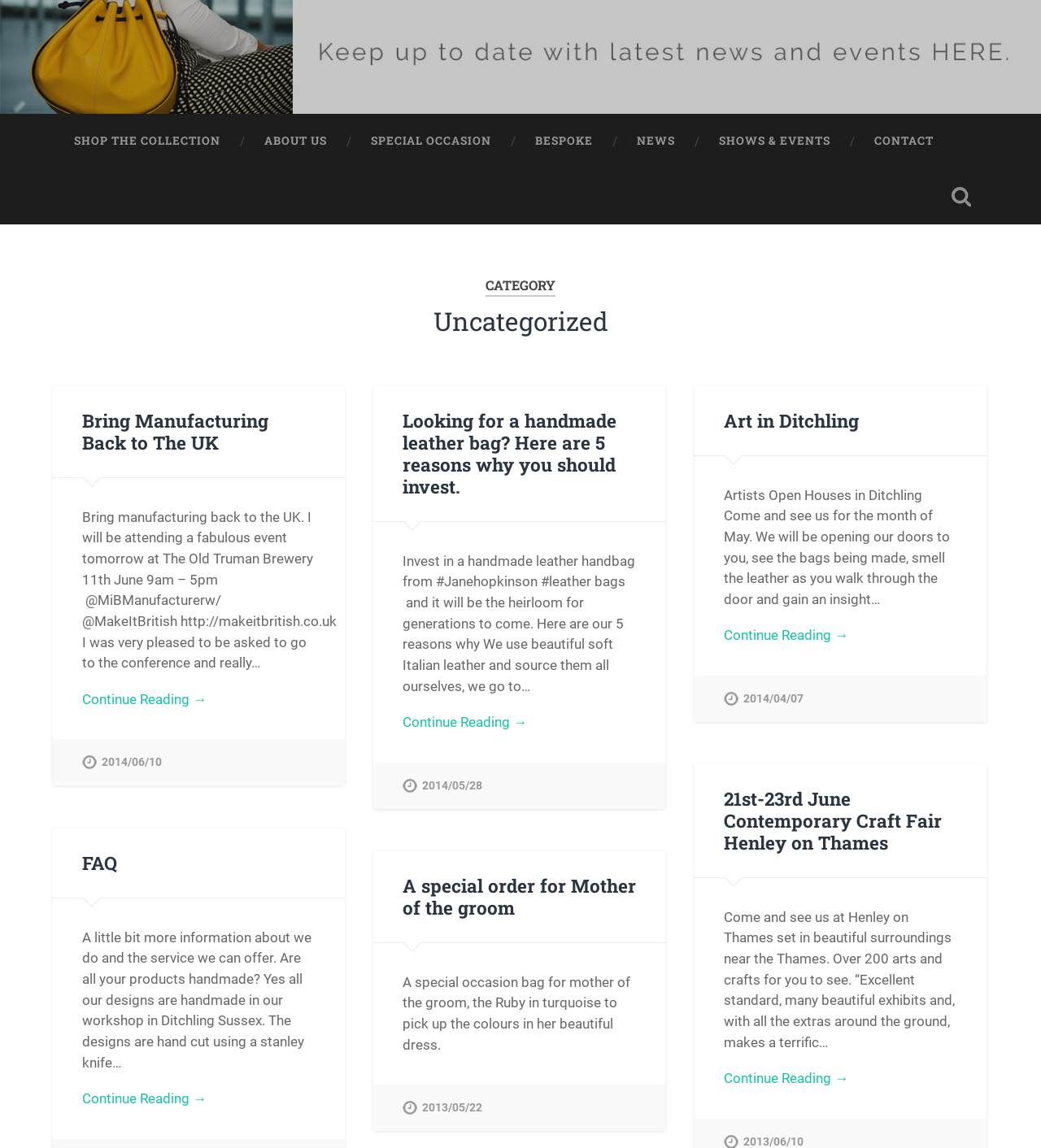Could you indicate the bounding box coordinates of the region to click in order to complete this instruction: "Read about Bring Manufacturing Back to The UK".

[0.079, 0.357, 0.303, 0.395]